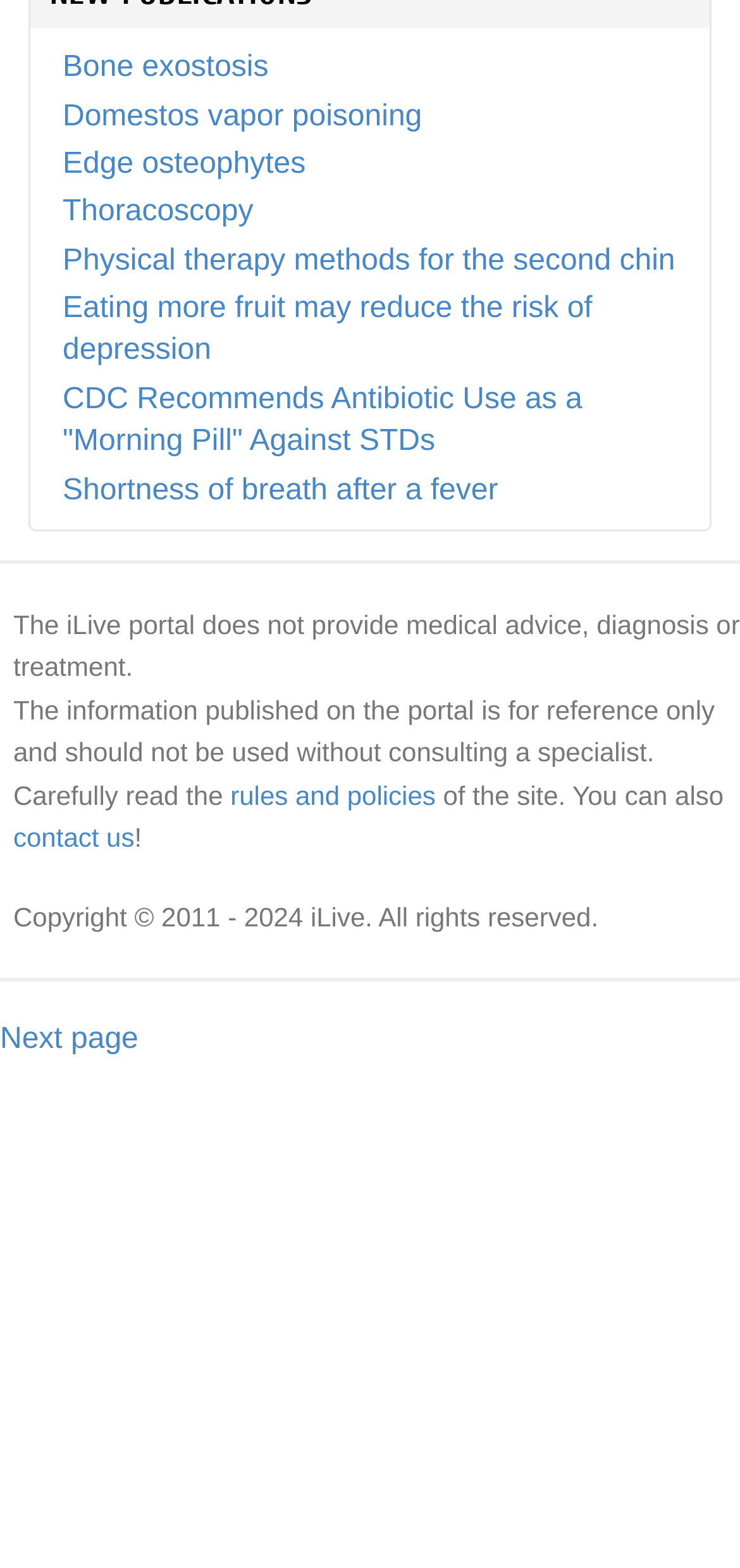Determine the bounding box coordinates for the area that should be clicked to carry out the following instruction: "Read the rules and policies of the site".

[0.311, 0.497, 0.589, 0.516]